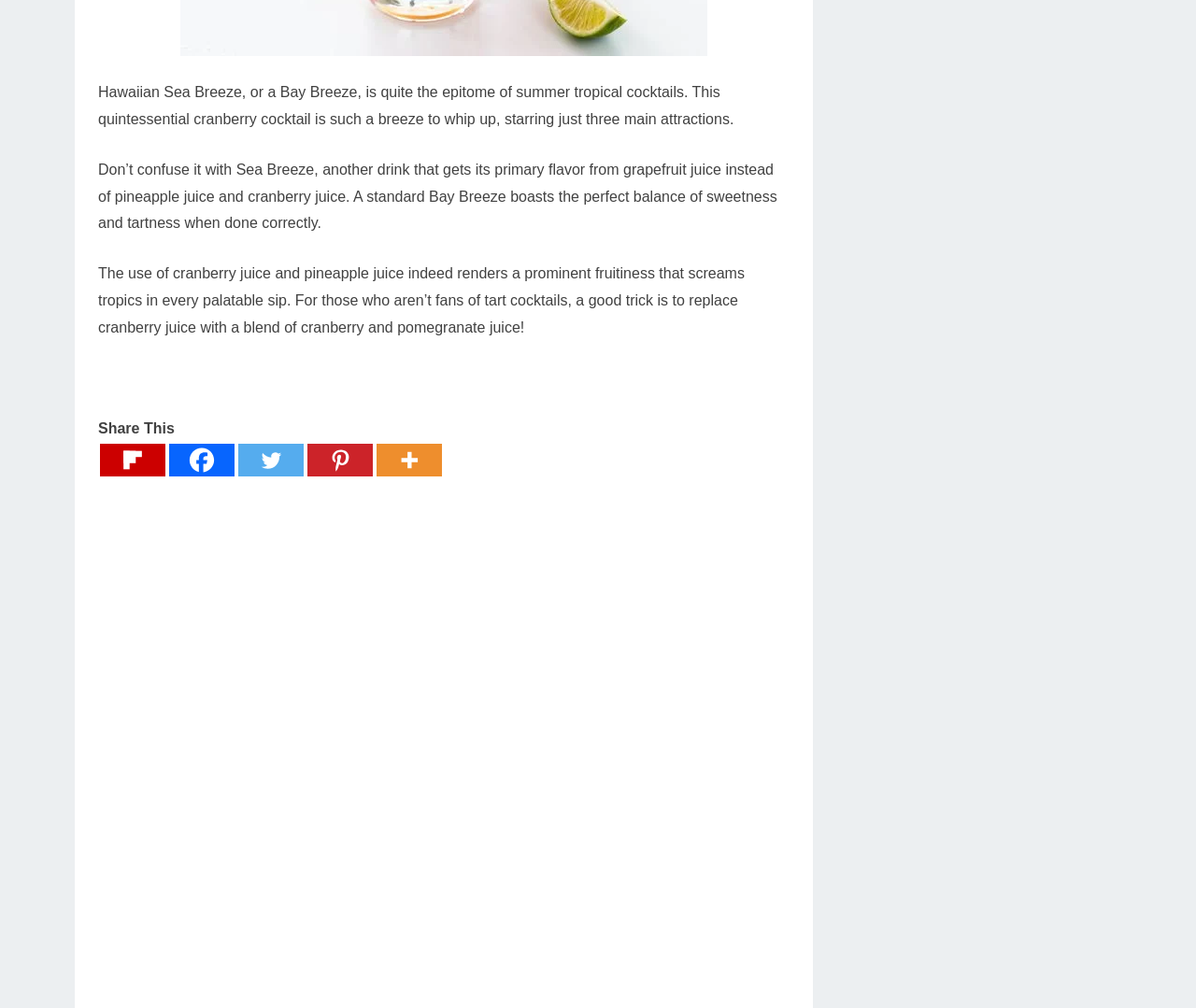Please respond in a single word or phrase: 
What is the main ingredient of the Bay Breeze cocktail?

Cranberry juice